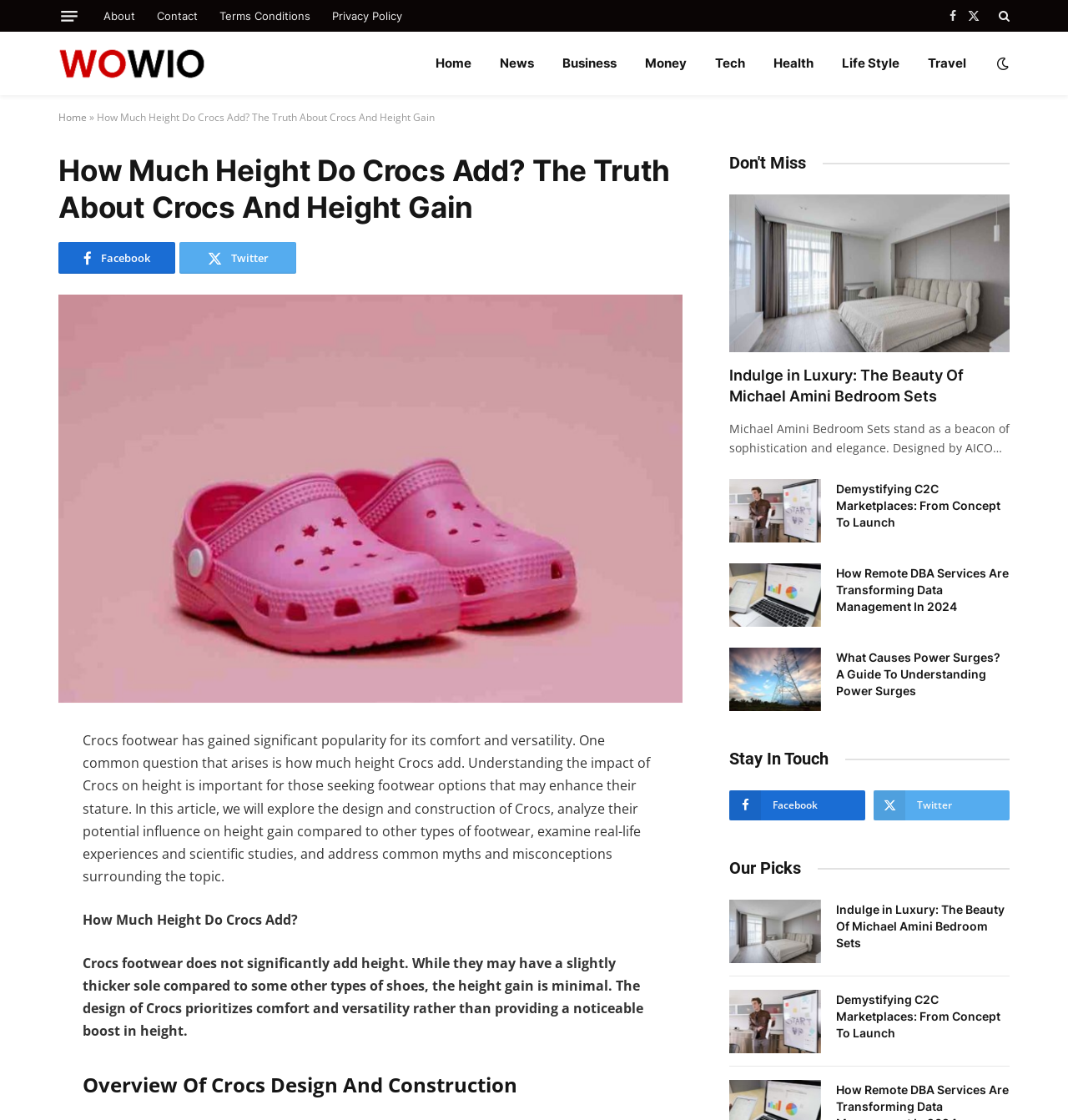What is the main topic of this webpage?
Please provide a single word or phrase in response based on the screenshot.

Crocs and height gain